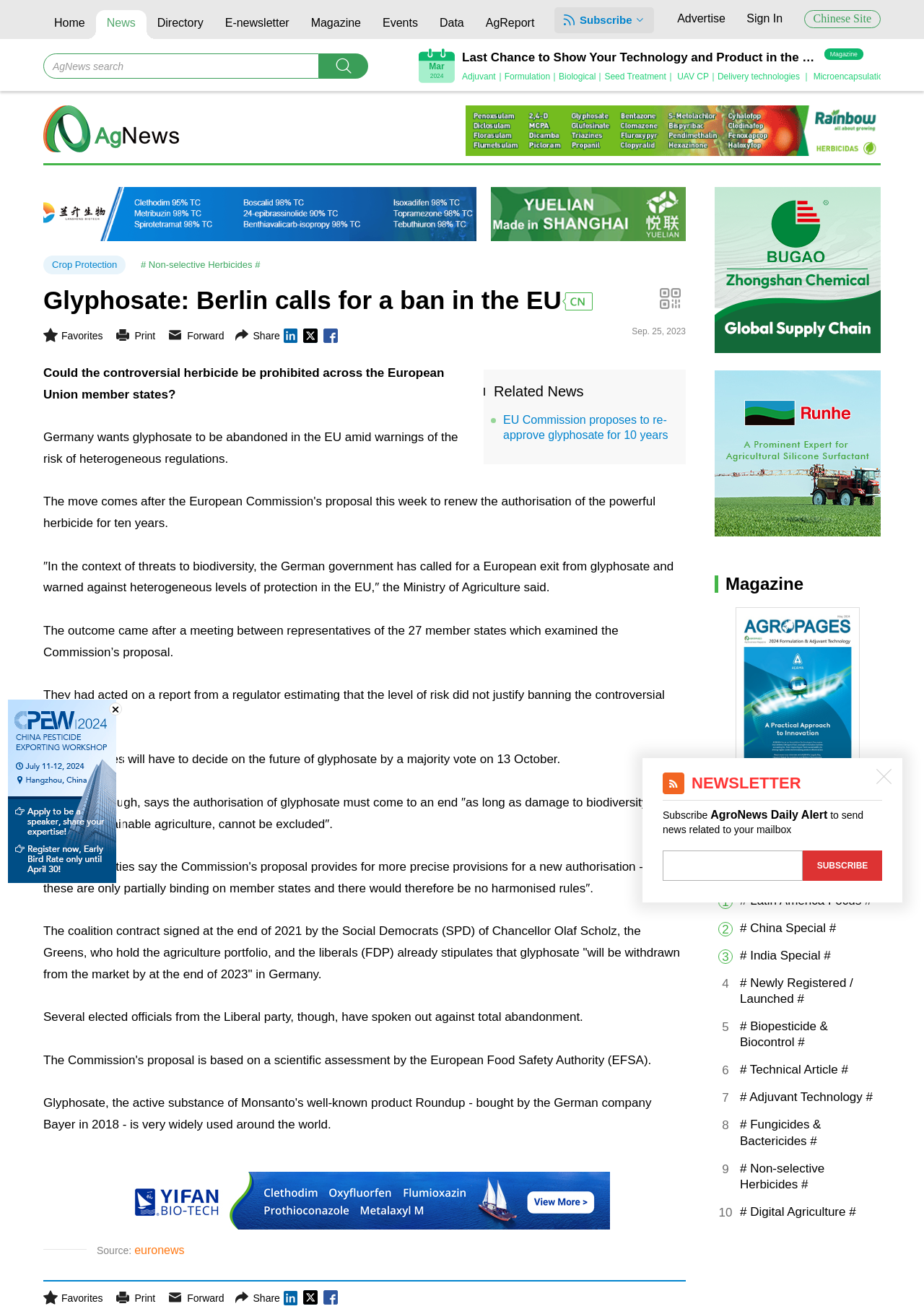Highlight the bounding box coordinates of the element you need to click to perform the following instruction: "Check the events."

[0.402, 0.008, 0.464, 0.03]